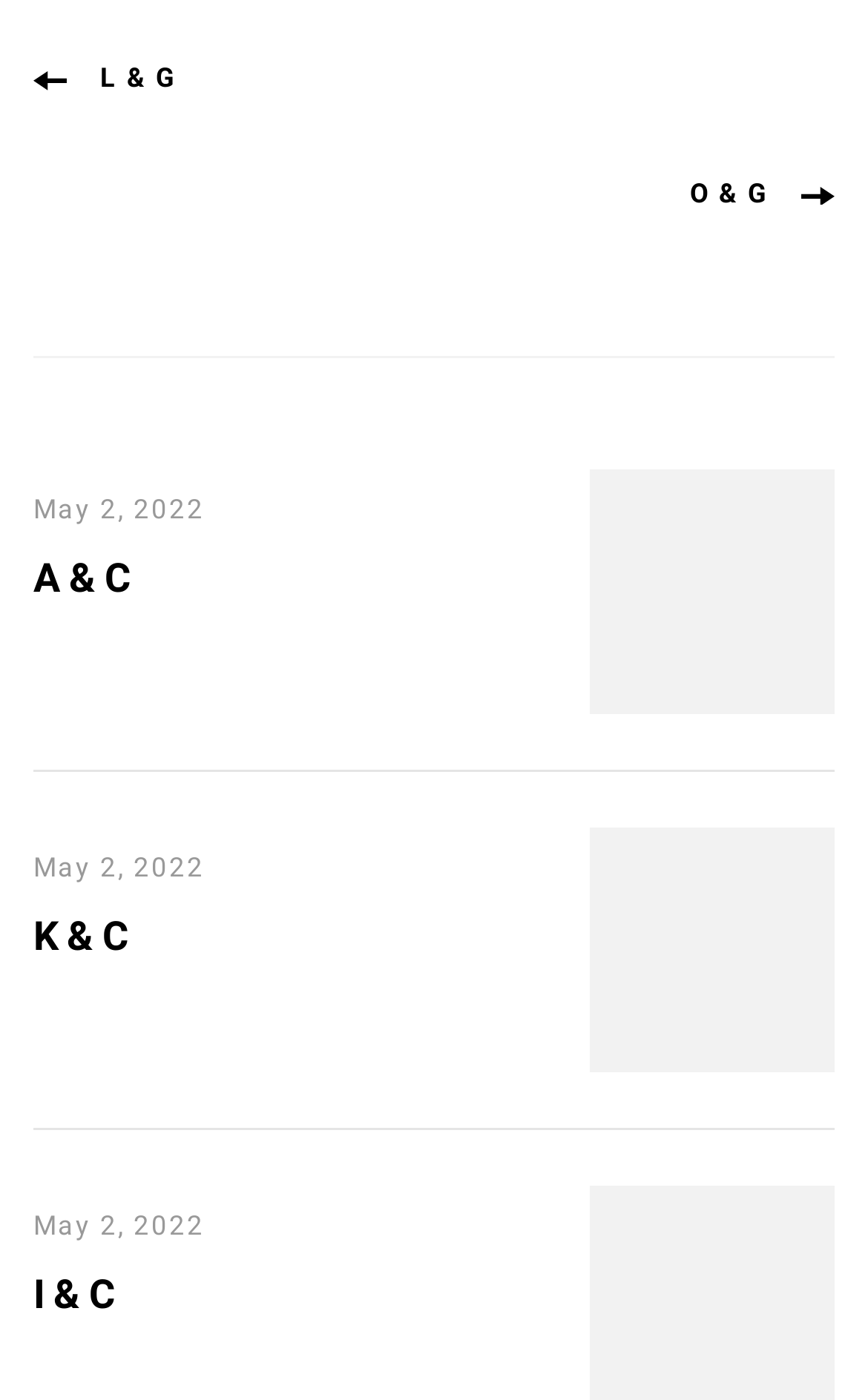Locate the coordinates of the bounding box for the clickable region that fulfills this instruction: "click on the image in the figure".

[0.679, 0.336, 0.962, 0.511]